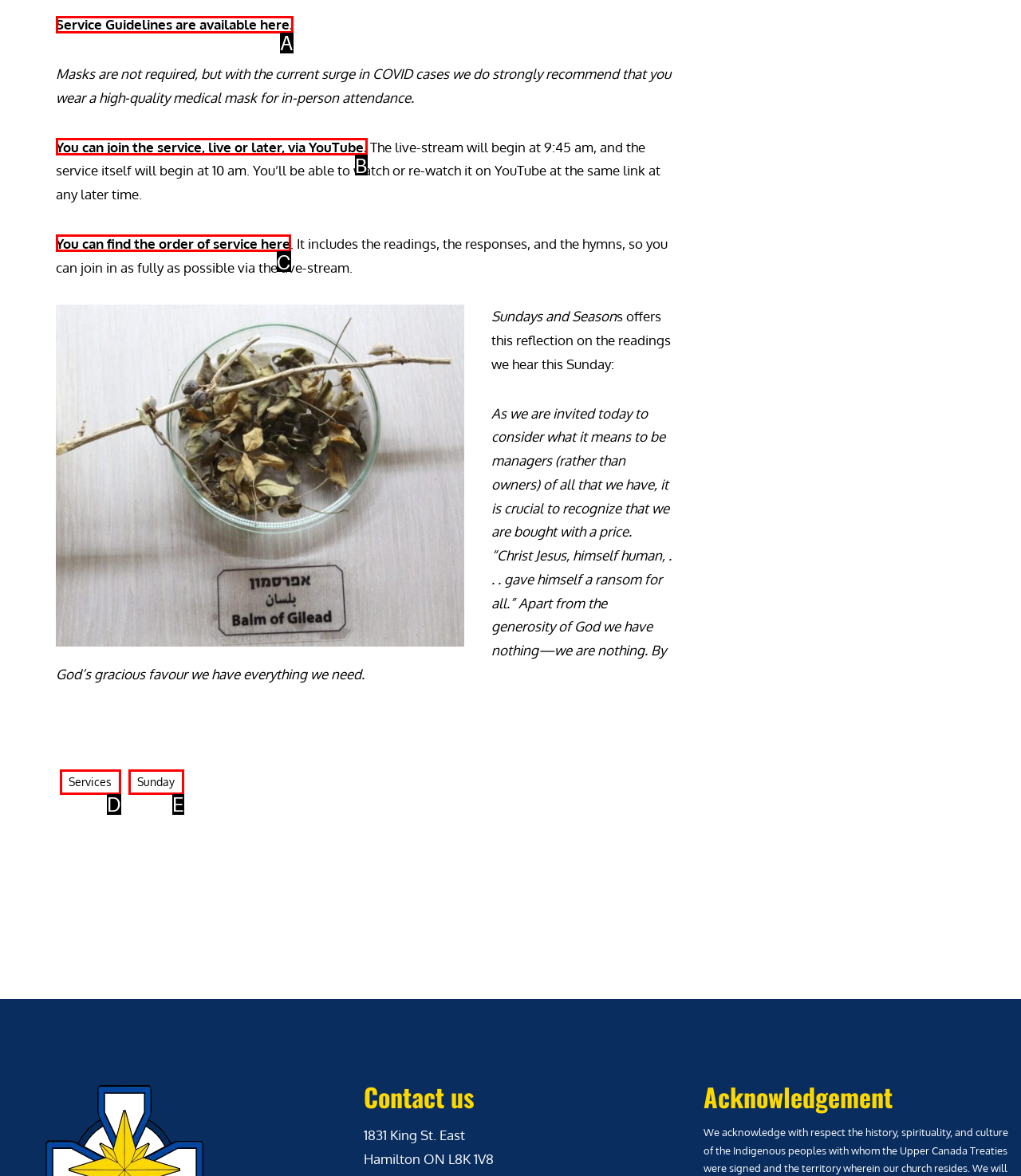Which HTML element fits the description: Service Guidelines are available here.? Respond with the letter of the appropriate option directly.

A